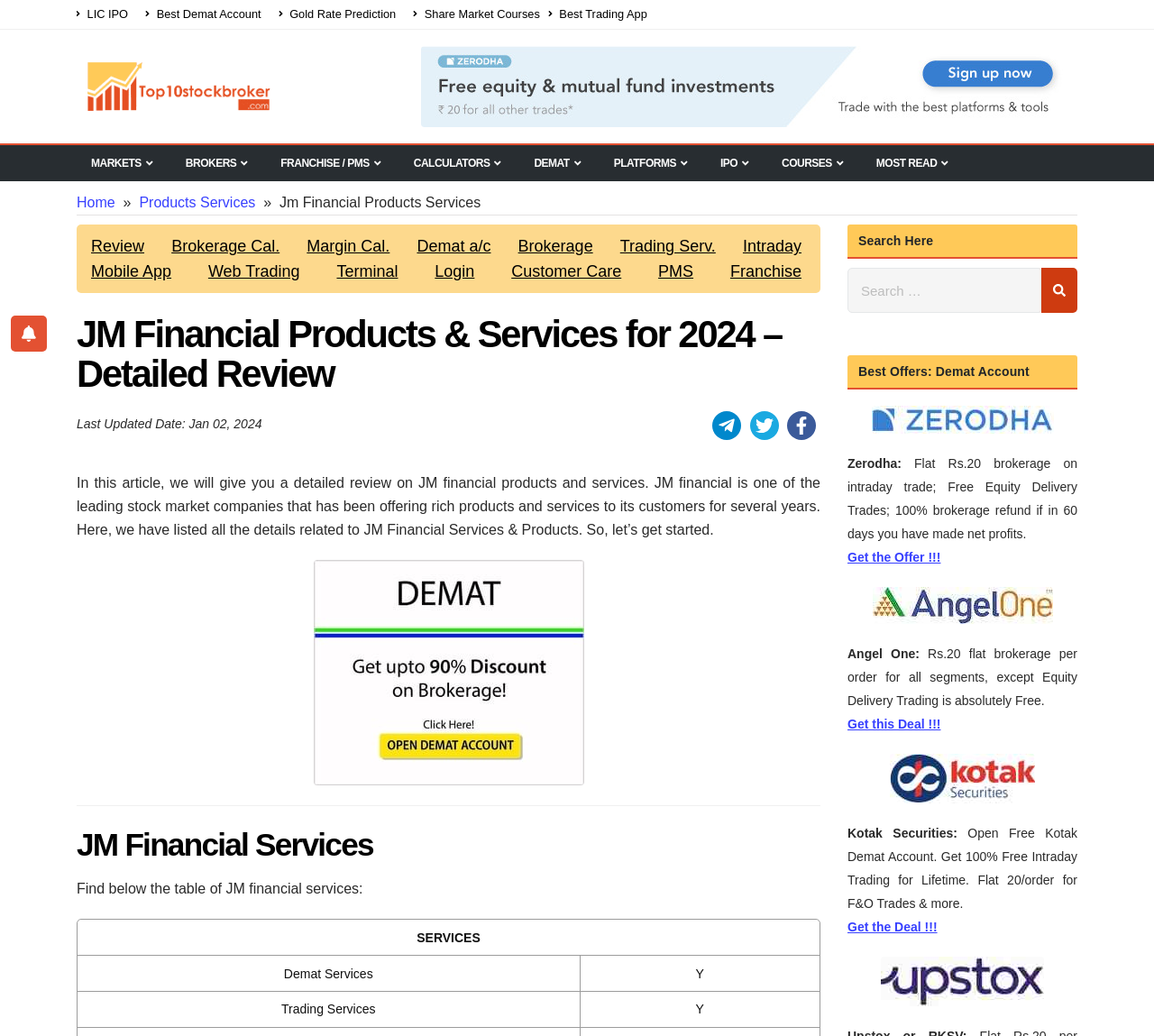Provide a thorough description of the webpage's content and layout.

The webpage is a detailed review of JM Financial Products and Services for 2024. At the top, there is a logo of Top10StockBroker.com, accompanied by a navigation menu with links to various sections such as Markets, Brokers, Franchise/PMS, Calculators, Demat, Platforms, IPO, Courses, and Most Read. Below the navigation menu, there is a section with five static text elements, each containing a different title, including LIC IPO, Best Demat Account, Gold Rate Prediction, Share Market Courses, and Best Trading App.

On the left side of the page, there is a sidebar with links to various subtopics related to JM Financial Products and Services, including Review, Brokerage Calculator, Margin Calculator, Demat Account, Brokerage, Trading Services, Intraday, Mobile App, Web Trading, Terminal, Login, Customer Care, PMS, and Franchise.

The main content of the page starts with a heading that reads "JM Financial Products & Services for 2024 – Detailed Review." Below the heading, there is a static text element that provides an introduction to JM Financial and its products and services. The introduction is followed by an image with a caption "Open Demat Account - Offers."

The next section is dedicated to JM Financial Services, which includes a table with various services offered by the company, such as Demat Services and Trading Services. Each service is accompanied by a "Y" symbol, indicating that it is available.

On the right side of the page, there is a search bar with a placeholder text "Search Here." Below the search bar, there are three sections, each promoting a different offer from Zerodha, Angel One, and Kotak Securities, respectively. Each section includes an image, a brief description of the offer, and a link to "Get the Offer" or "Get this Deal."

At the bottom of the page, there are social media links to Telegram, Twitter, and Facebook, allowing users to share the content on their social media platforms.